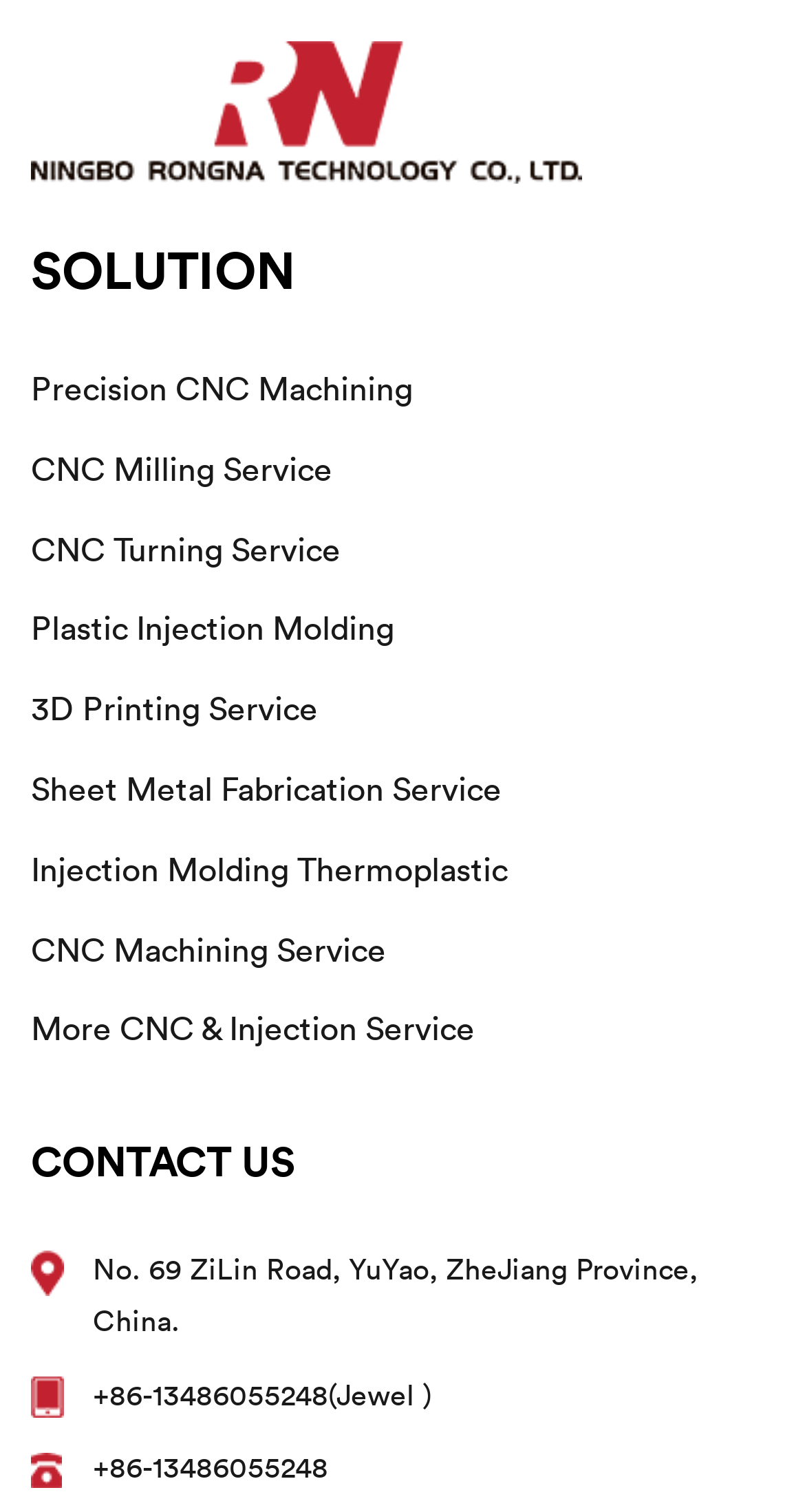Respond to the following question using a concise word or phrase: 
How many CNC machining services are listed?

8